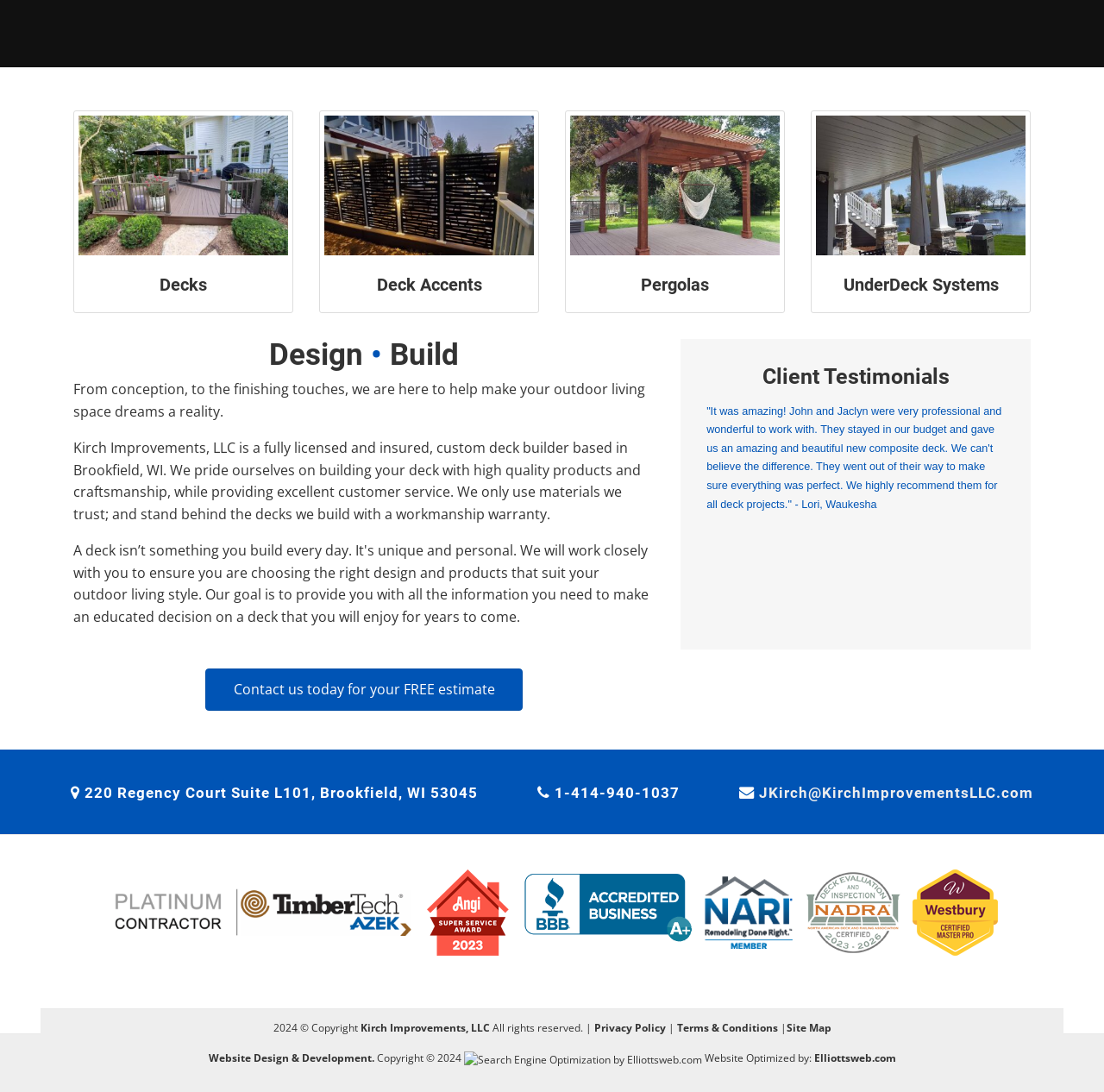Determine the bounding box coordinates for the UI element with the following description: "Site Map". The coordinates should be four float numbers between 0 and 1, represented as [left, top, right, bottom].

[0.712, 0.935, 0.753, 0.947]